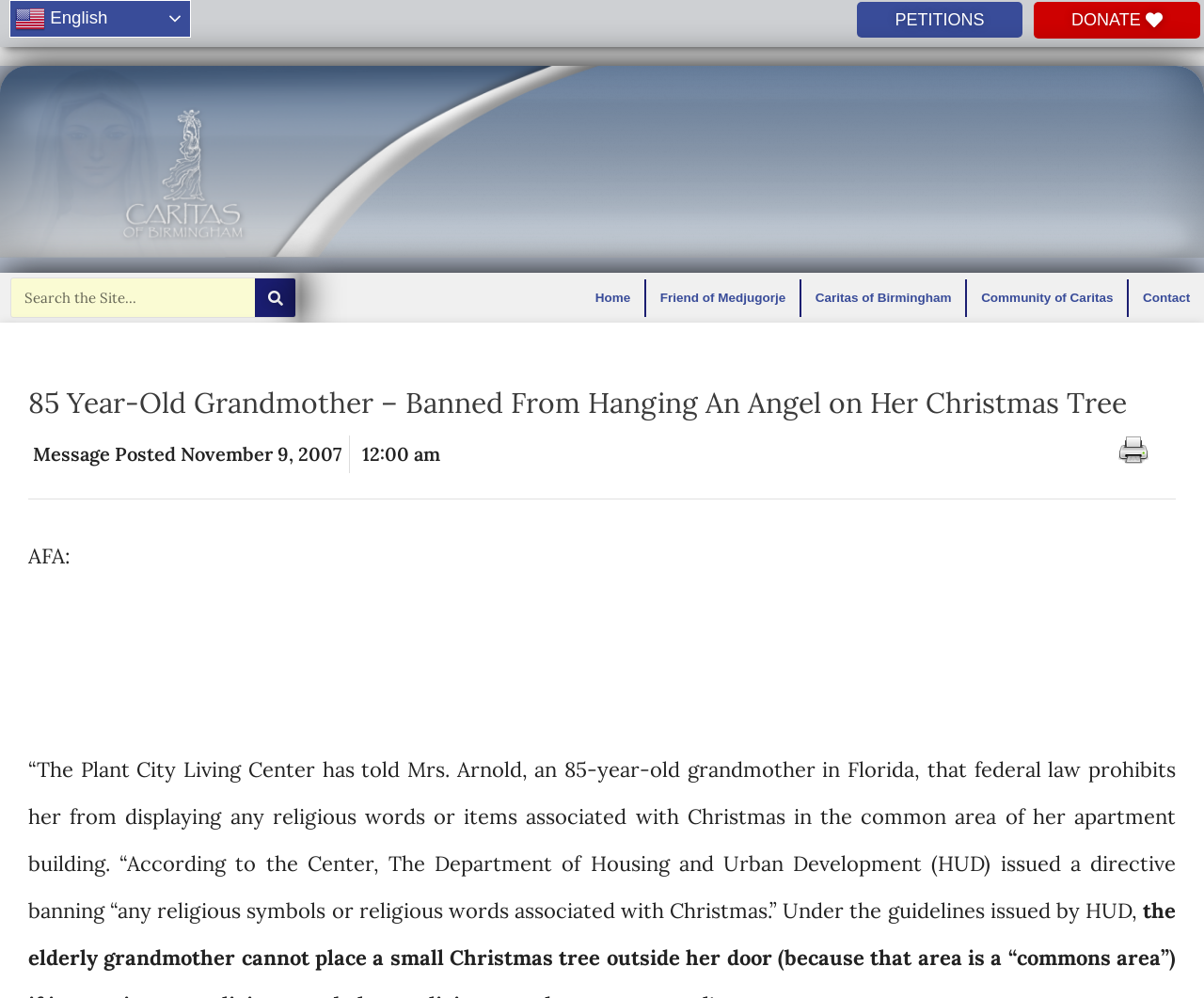What is the purpose of the search box?
Please respond to the question thoroughly and include all relevant details.

The purpose of the search box is to search the site because the placeholder text 'Search the Site...' is present in the search box, indicating that users can enter keywords to search for content within the website.